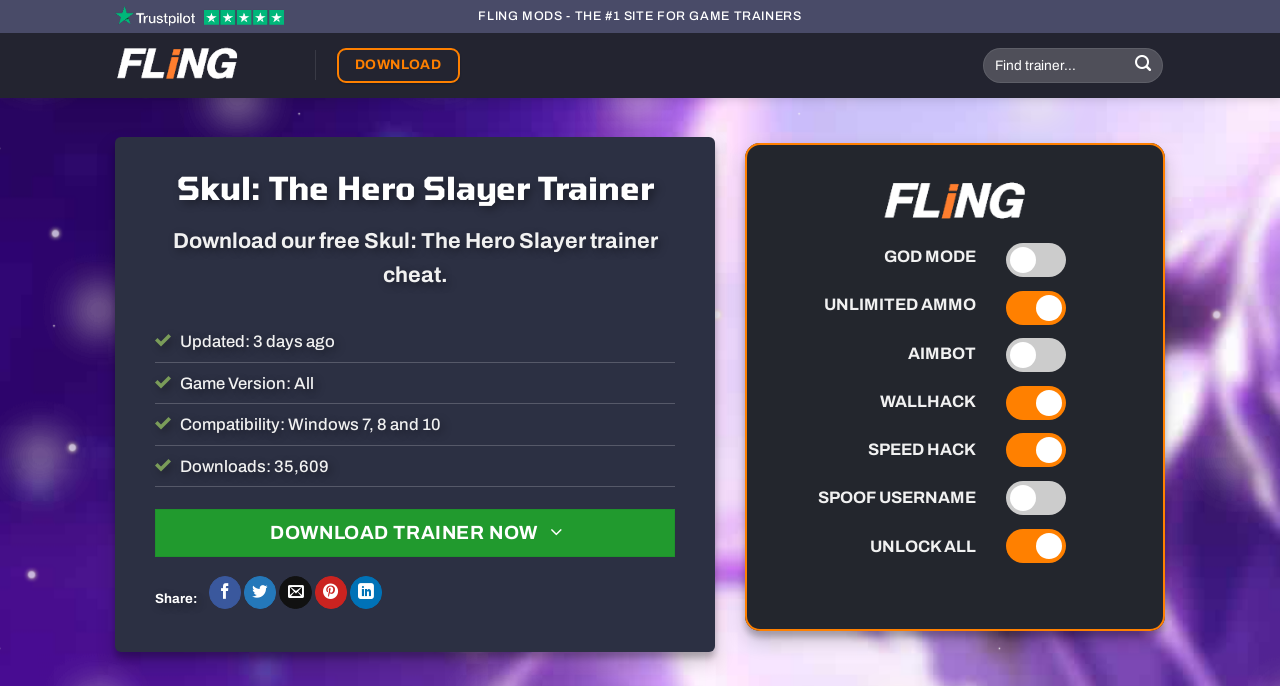Answer the question in one word or a short phrase:
What is one of the features of the trainer?

GOD MODE